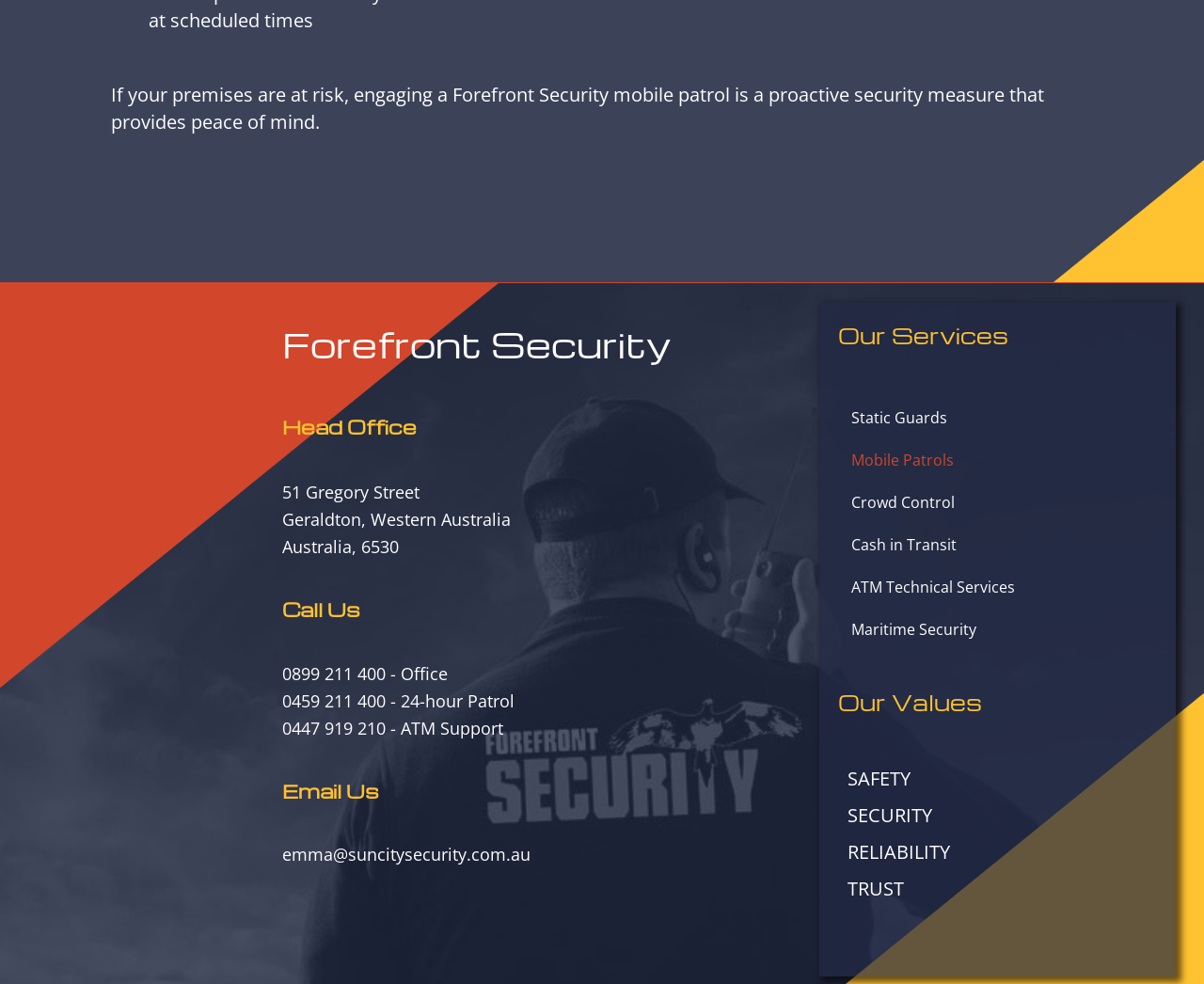Find the bounding box coordinates of the element to click in order to complete the given instruction: "Call the office number."

[0.235, 0.671, 0.665, 0.754]